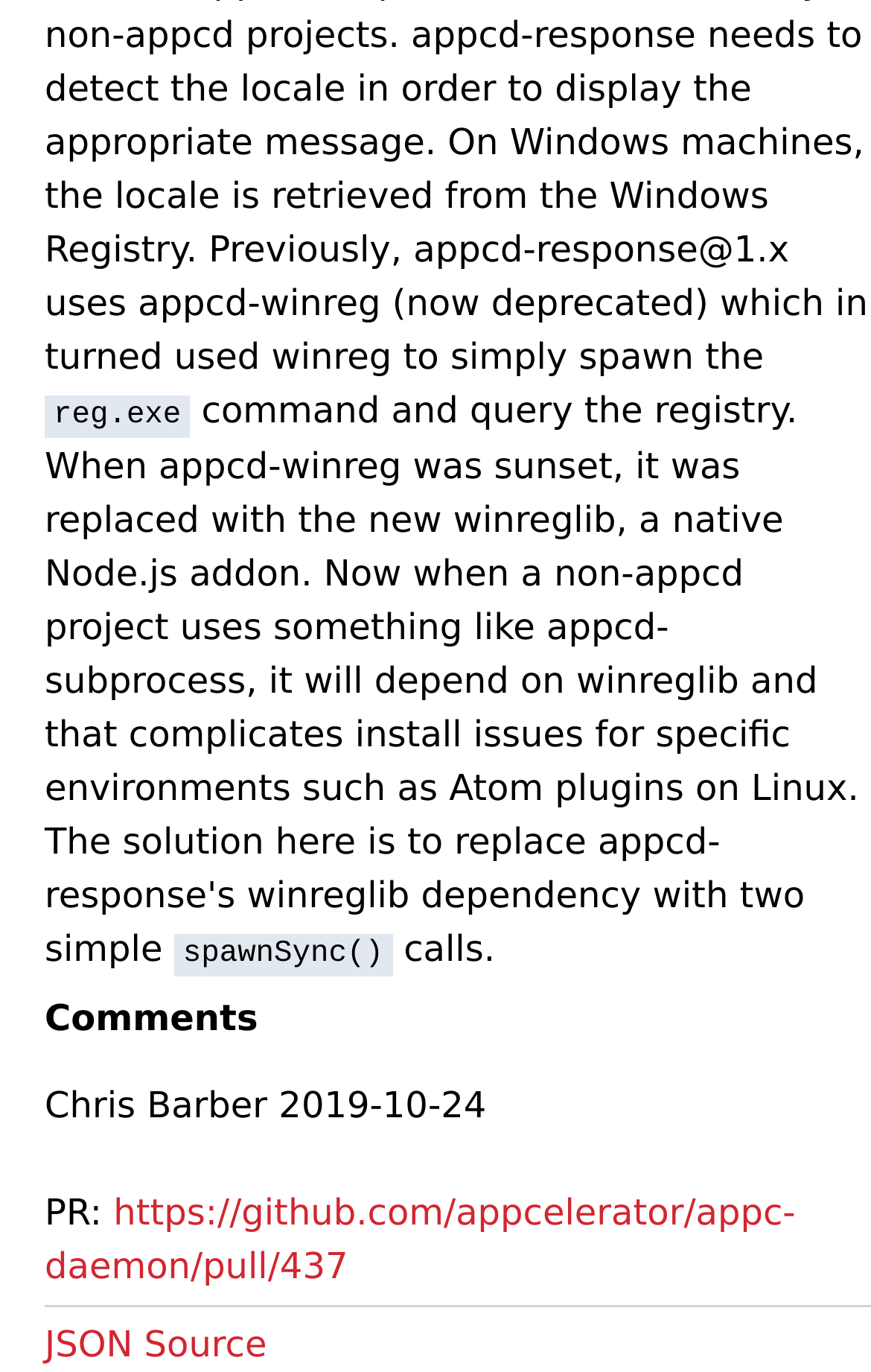What is the name of the executable file?
Give a detailed and exhaustive answer to the question.

The answer can be found by looking at the StaticText element with the text 'reg.exe' at the top of the webpage, which suggests that it is the name of an executable file.